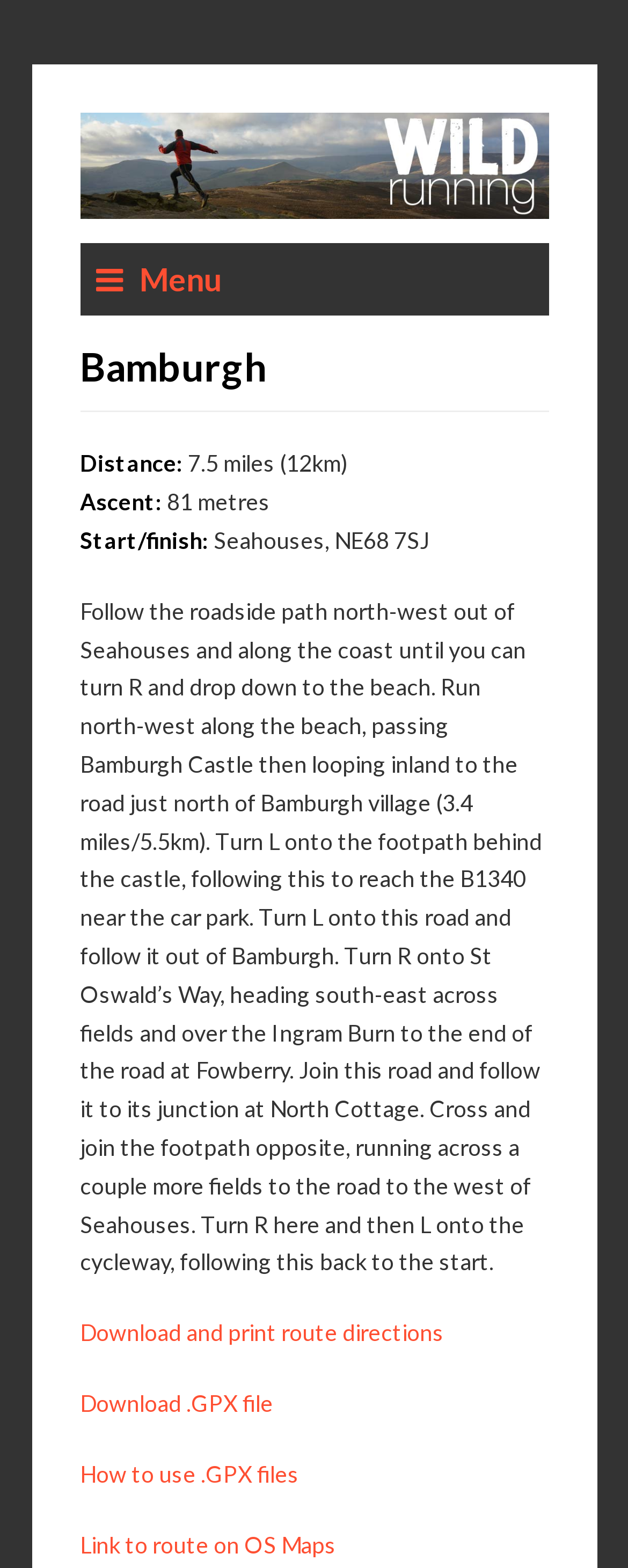Offer a thorough description of the webpage.

The webpage is about a running route in Bamburgh, with a prominent link to "Wild Running" at the top left, accompanied by an image with the same name. To the right of this link is a menu icon, which when expanded, reveals a header with the title "Bamburgh". Below this header, there are several lines of text providing details about the route, including the distance, ascent, start and finish points, and a brief description of the route.

The route description is a long paragraph that occupies most of the page, explaining the path to follow, including directions and landmarks such as Bamburgh Castle. At the bottom of the page, there are four links: "Download and print route directions", "Download GPX file", "How to use GPX files", and "Link to route on OS Maps". These links are aligned to the left and are relatively close to each other.